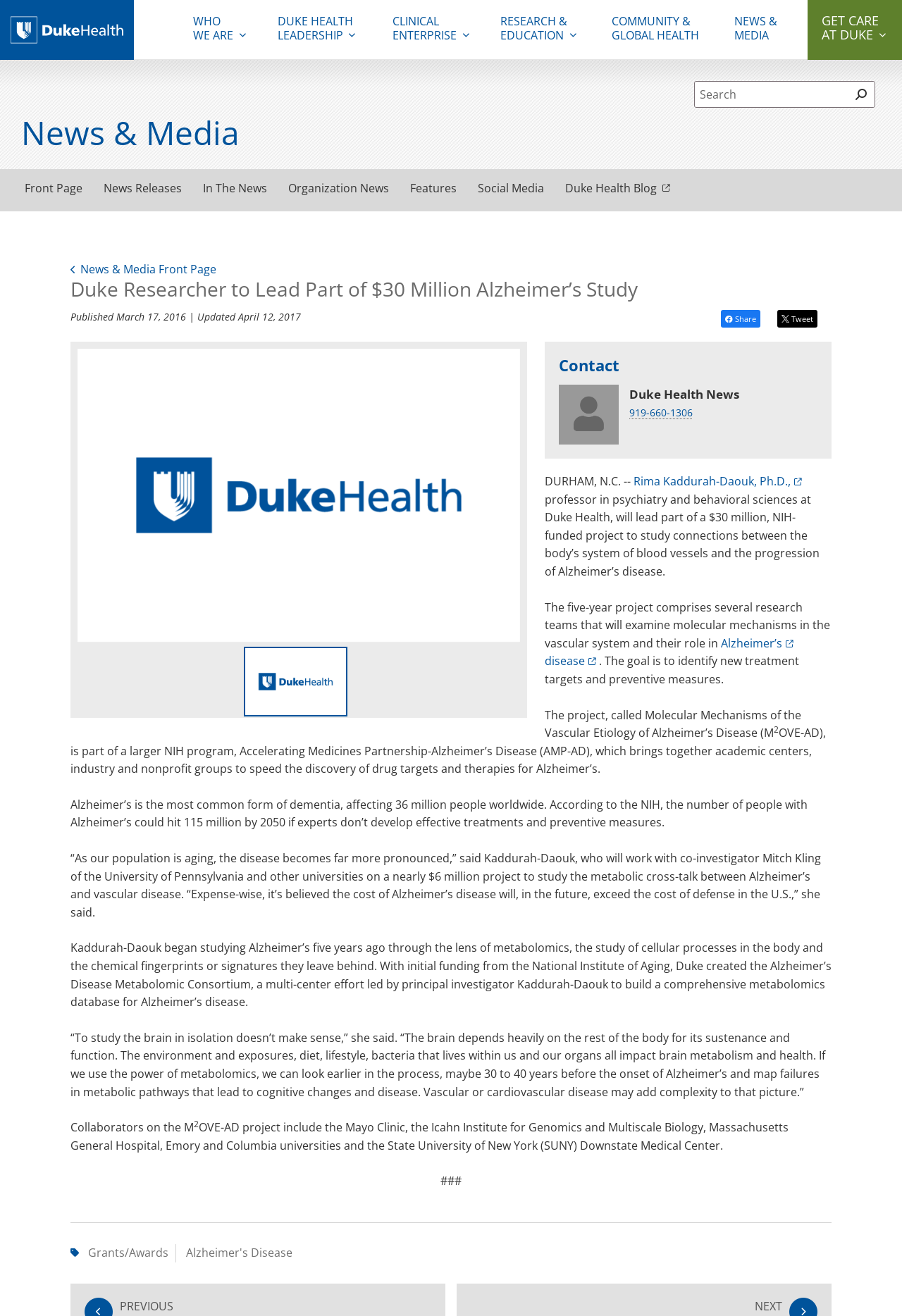Extract the primary header of the webpage and generate its text.

News & Media